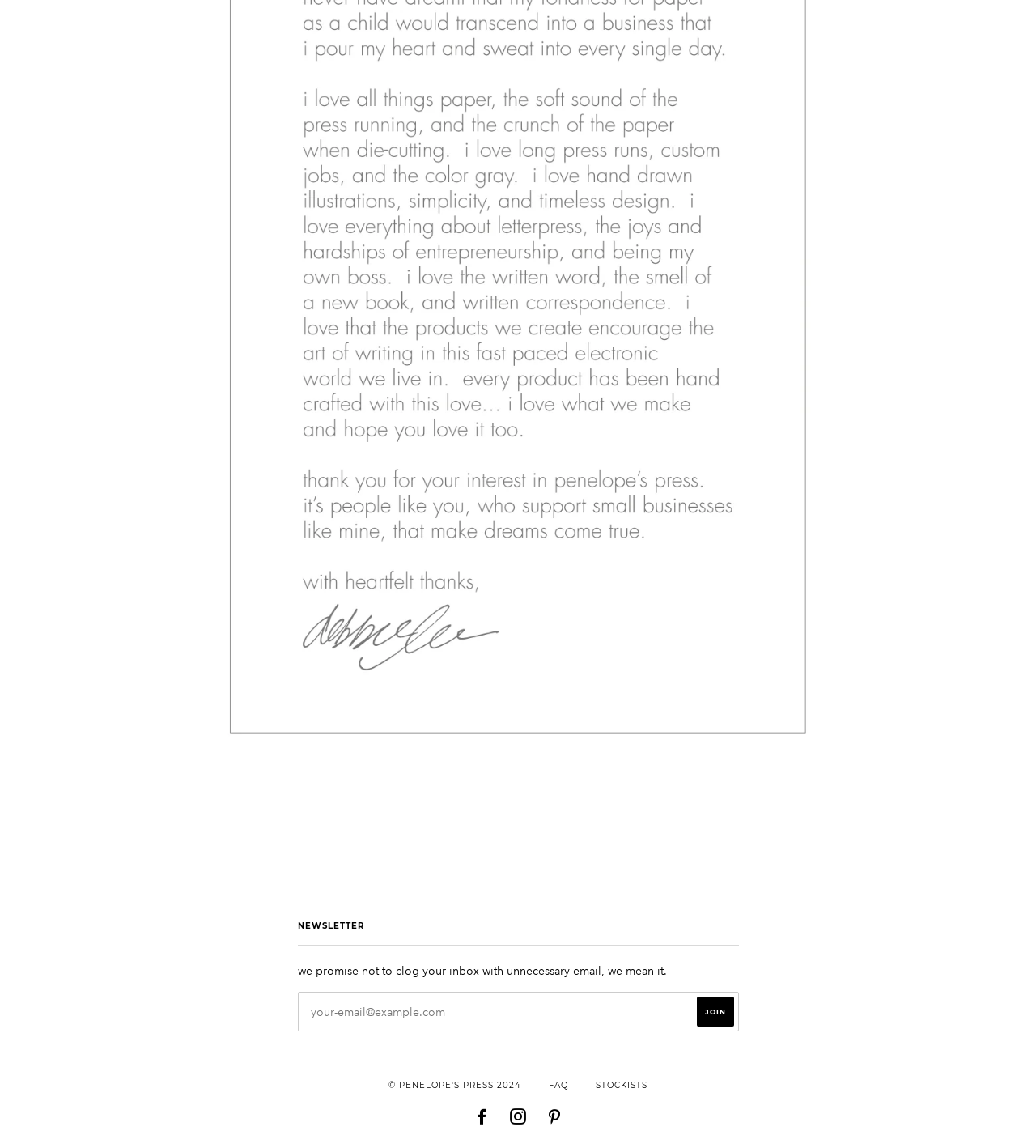Use a single word or phrase to respond to the question:
How many links are present at the bottom of the page?

5